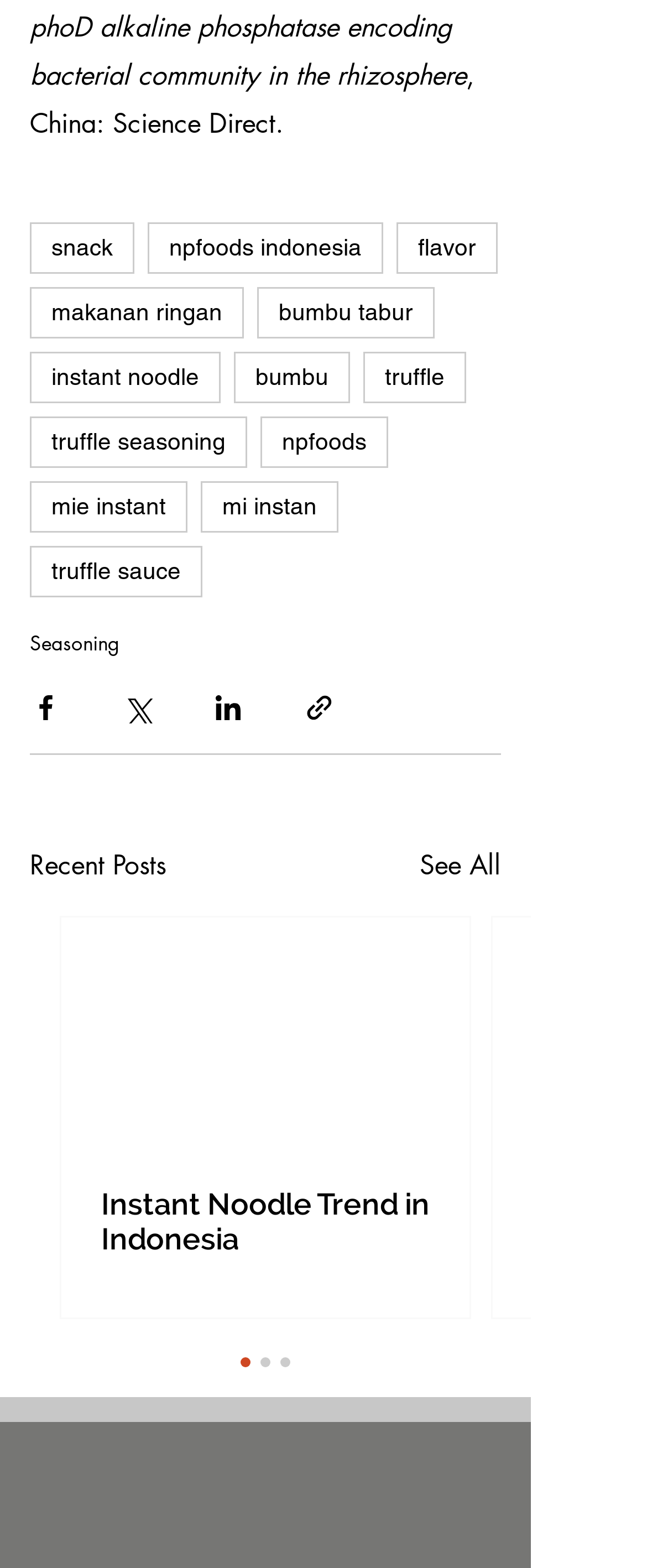Show the bounding box coordinates of the element that should be clicked to complete the task: "Visit UW-Madison website".

None